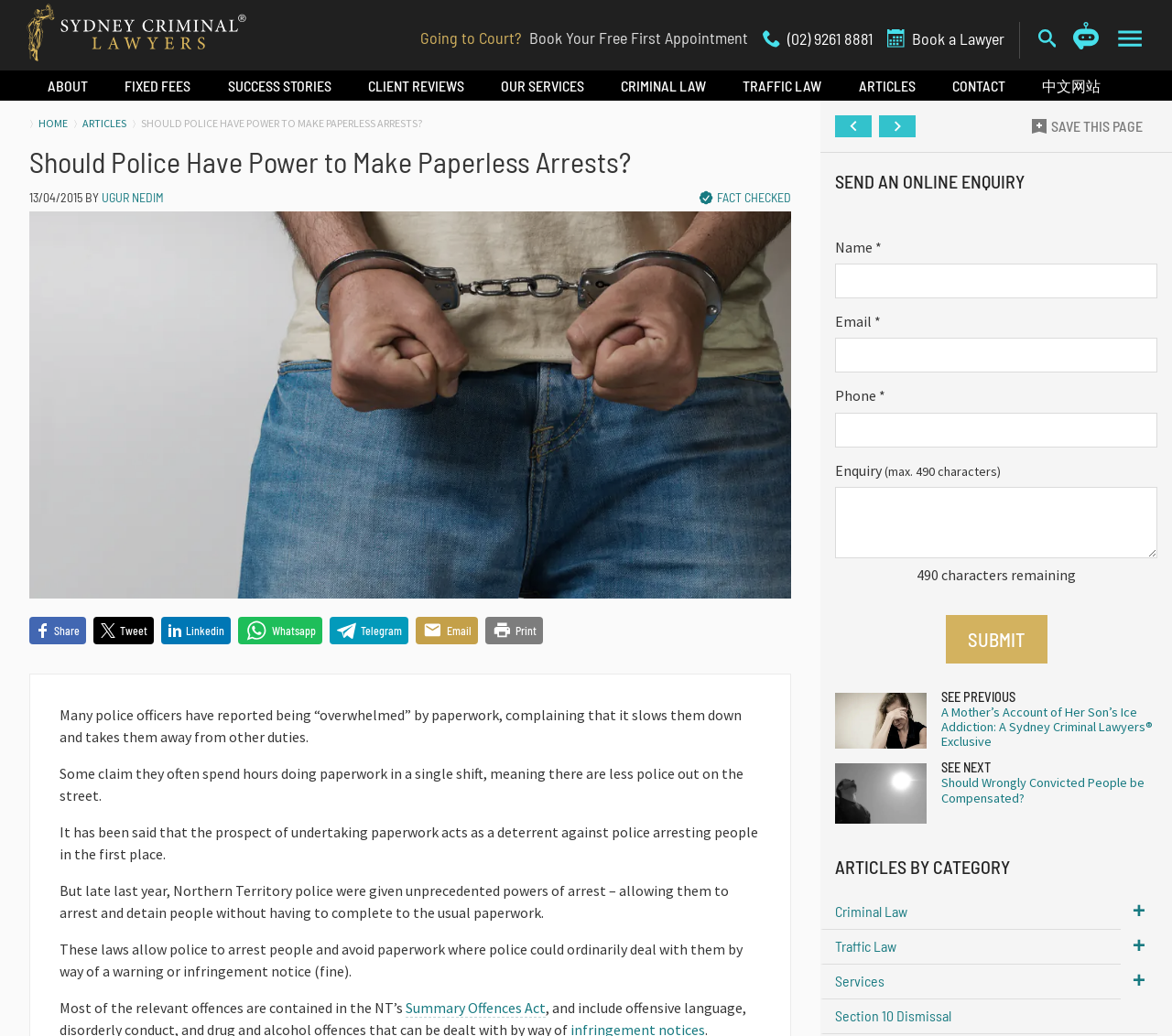Use a single word or phrase to answer the question: What is the subject of the image described as 'Arrested male'?

A person being arrested